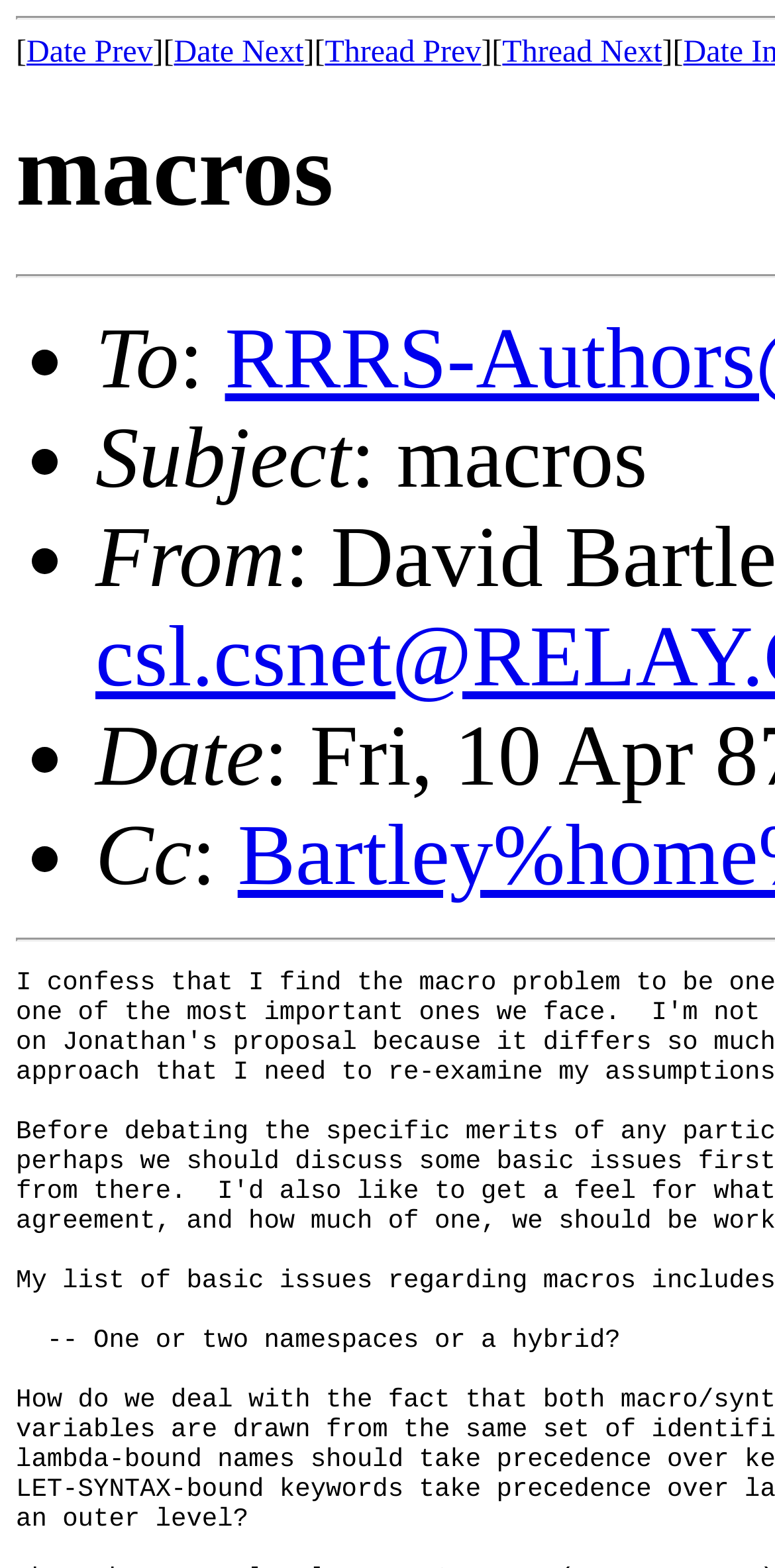Generate a thorough caption that explains the contents of the webpage.

The webpage appears to be an email or message thread viewer. At the top, there are navigation links: "Date Prev" and "Date Next" on the left, and "Thread Prev" and "Thread Next" on the right. These links are positioned horizontally, with the "Date" links closer to the left edge and the "Thread" links closer to the right edge of the page.

Below the navigation links, there is a list of email or message details. Each item in the list is marked with a bullet point (•) and includes several pieces of information. The first item has the label "To" and the second item has the label "Subject", which is followed by the text "macros". The third item has the label "From", and the fourth item has the label "Date". The fifth item has the label "Cc". These list items are stacked vertically, with each item positioned below the previous one.

The overall layout of the page is organized, with clear labels and concise text, making it easy to scan and read the email or message details.